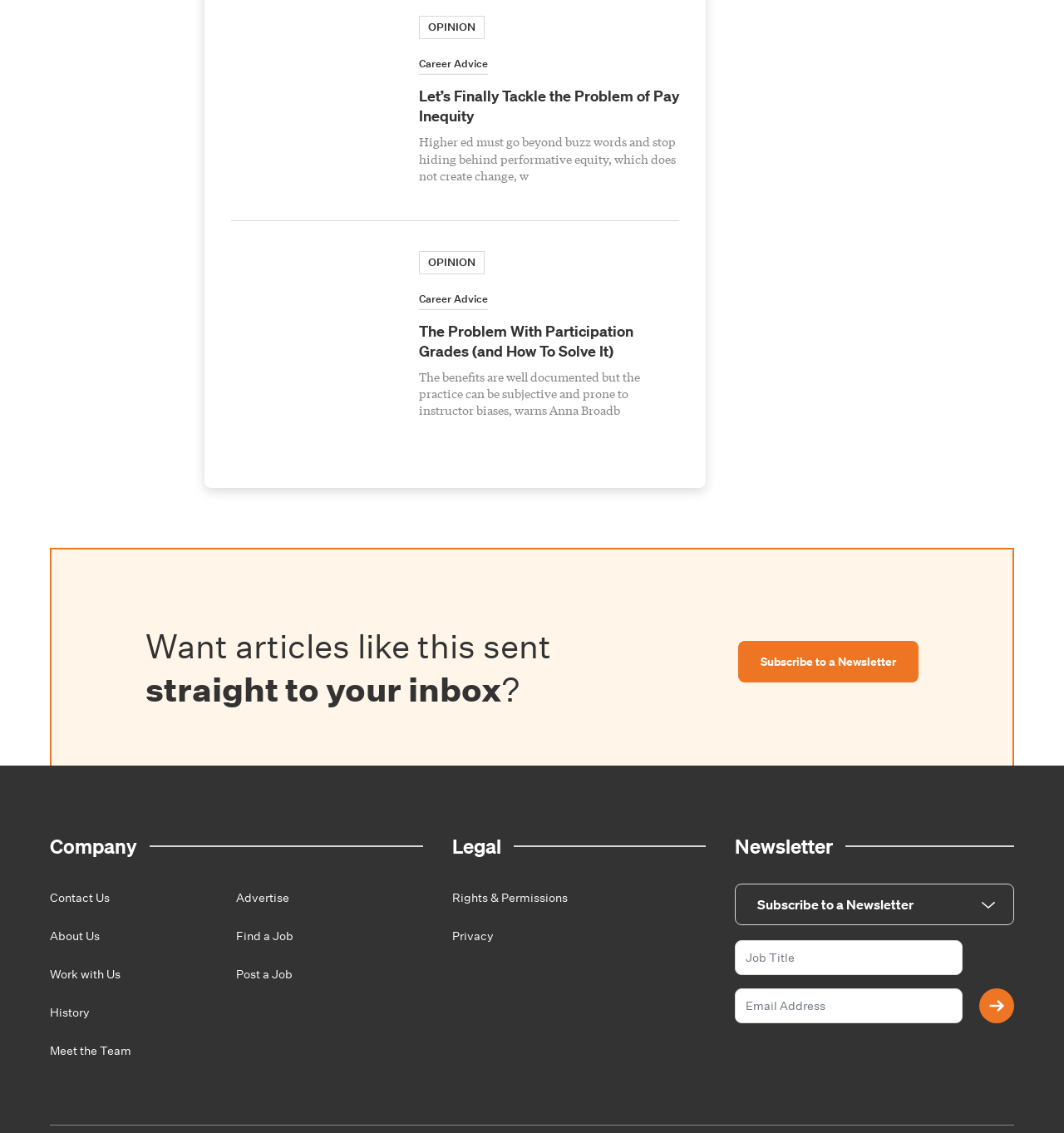Determine the bounding box coordinates of the target area to click to execute the following instruction: "Subscribe to a Newsletter."

[0.694, 0.566, 0.863, 0.603]